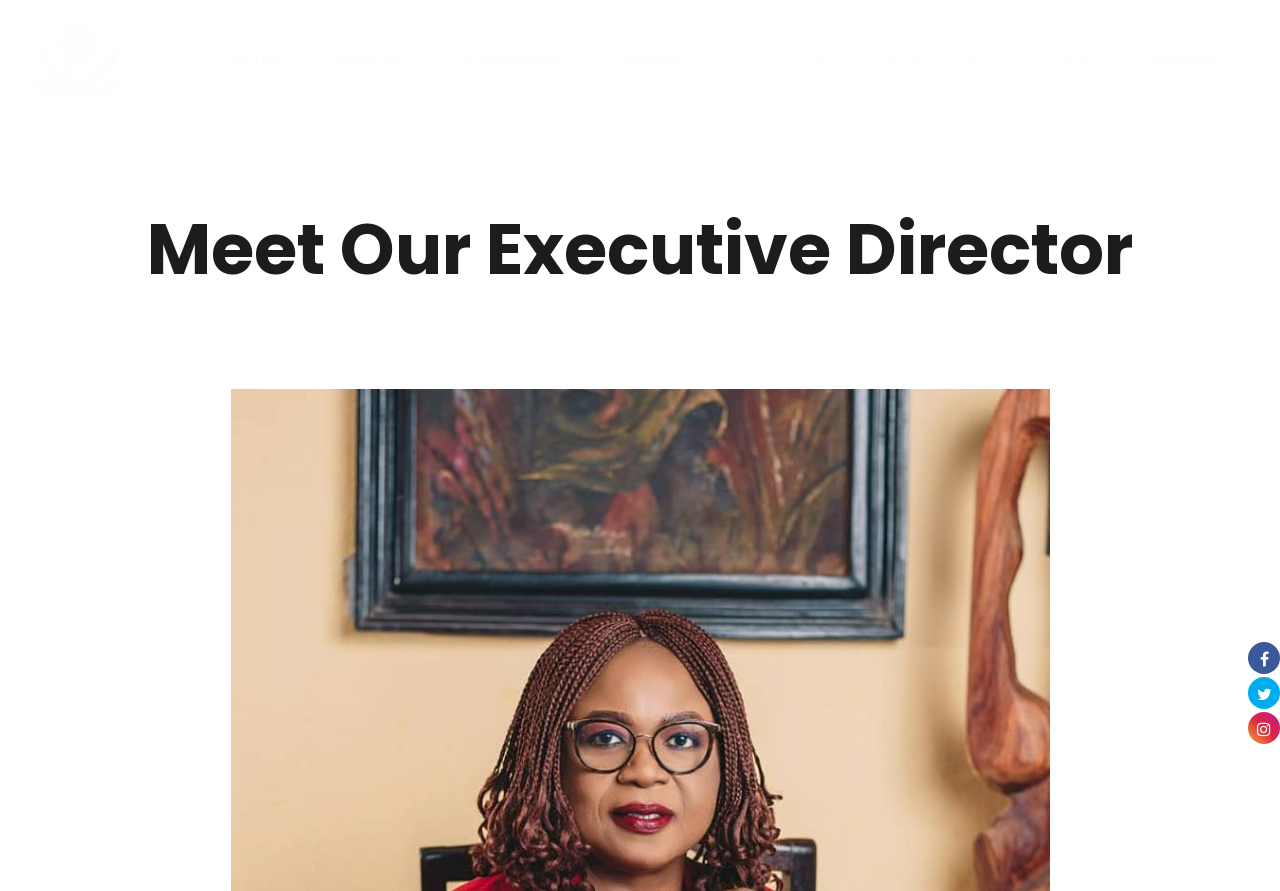Please find the bounding box coordinates of the element that you should click to achieve the following instruction: "Donate to the organization". The coordinates should be presented as four float numbers between 0 and 1: [left, top, right, bottom].

[0.874, 0.039, 0.981, 0.096]